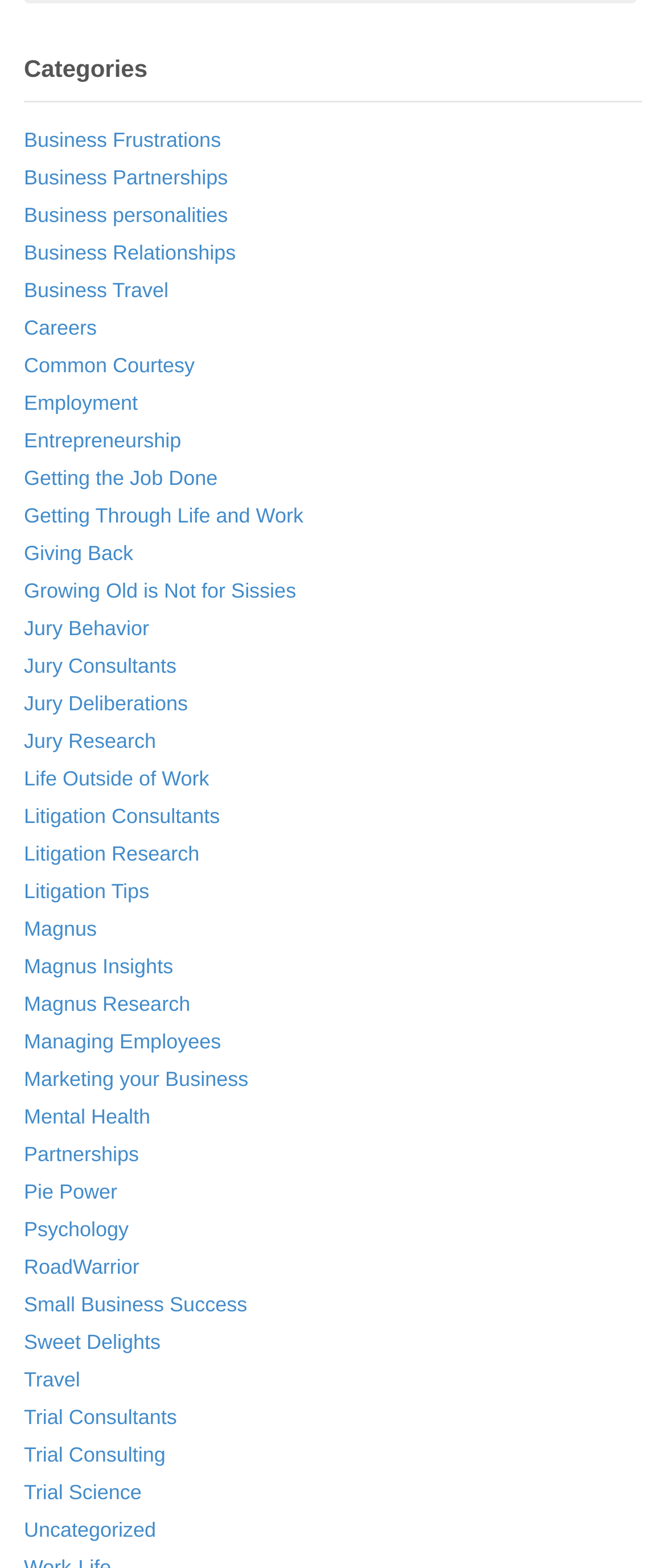Based on the element description Partnerships, identify the bounding box coordinates for the UI element. The coordinates should be in the format (top-left x, top-left y, bottom-right x, bottom-right y) and within the 0 to 1 range.

[0.036, 0.729, 0.209, 0.744]